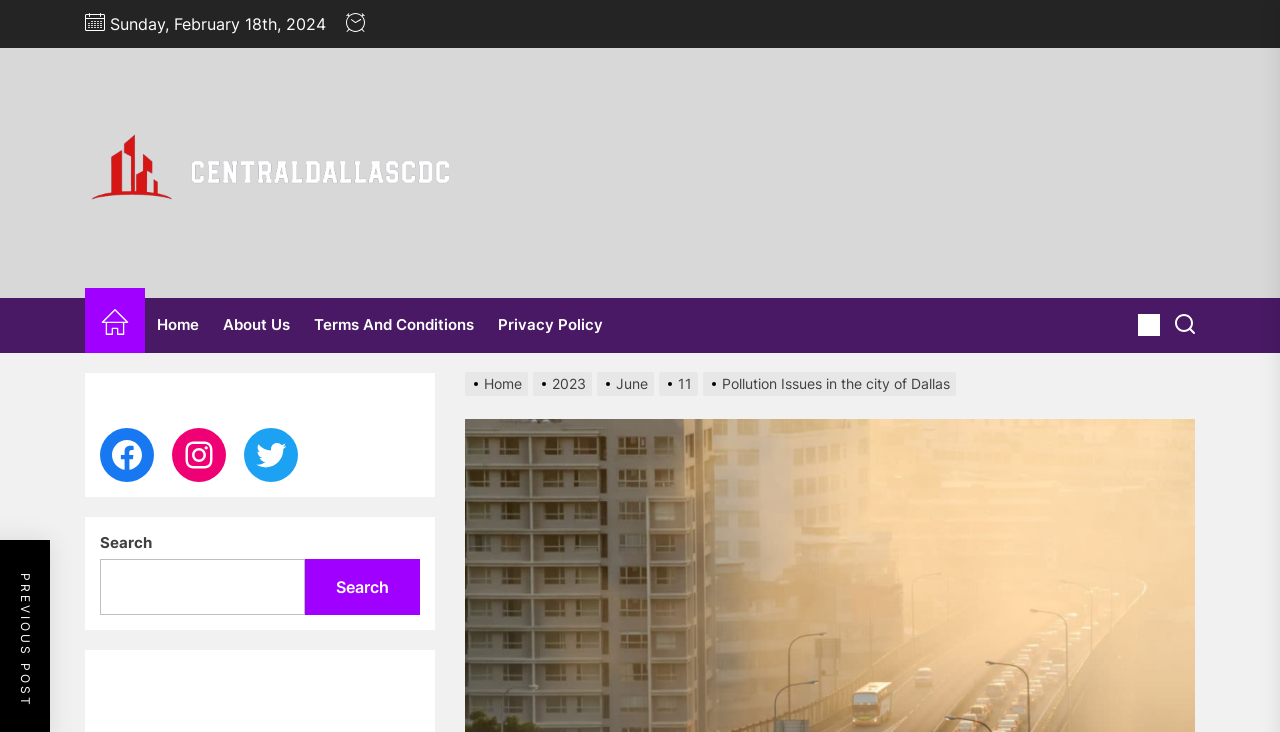What is the current date?
Please provide a detailed and comprehensive answer to the question.

I found the current date by looking at the top of the webpage, where it is displayed as 'Sunday, February 18th, 2024'.